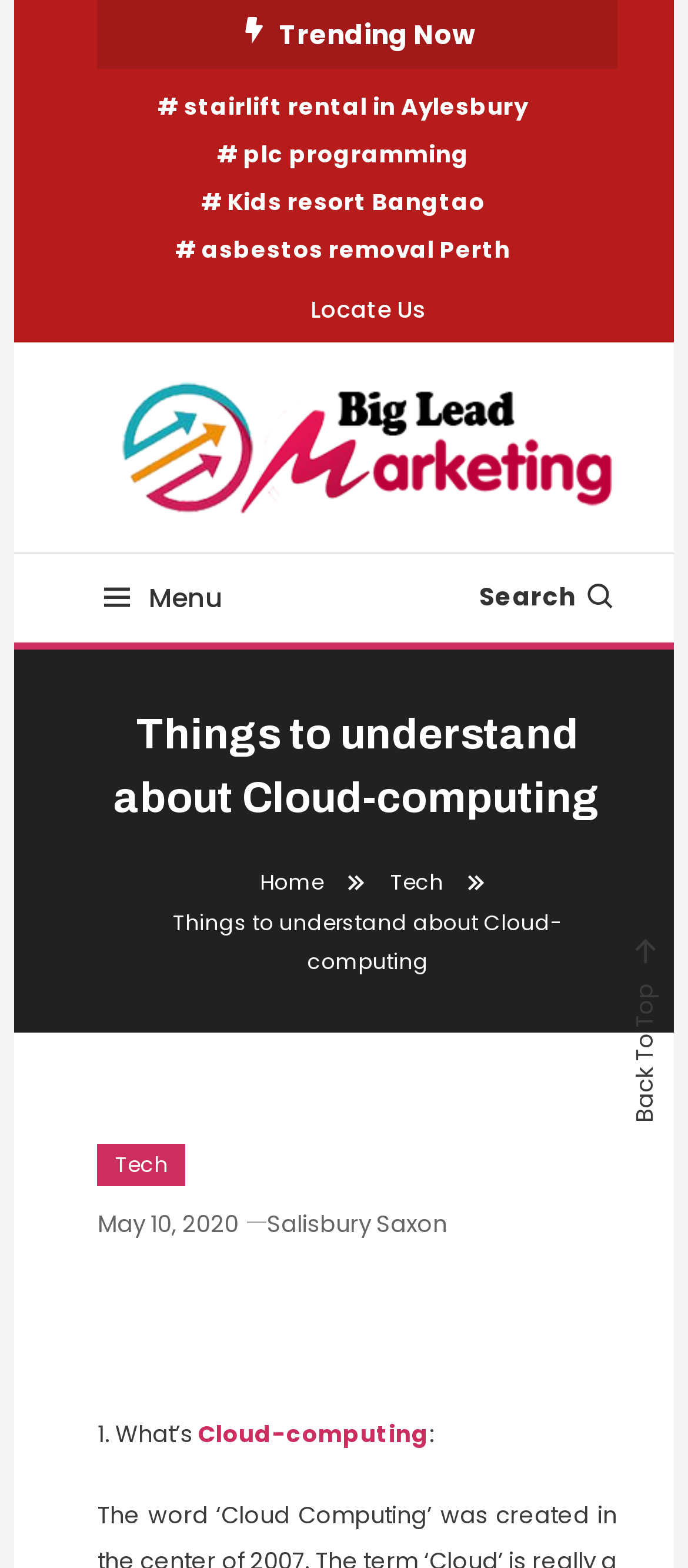Please locate the bounding box coordinates for the element that should be clicked to achieve the following instruction: "Read the 'Things to understand about Cloud-computing' article". Ensure the coordinates are given as four float numbers between 0 and 1, i.e., [left, top, right, bottom].

[0.142, 0.448, 0.897, 0.529]